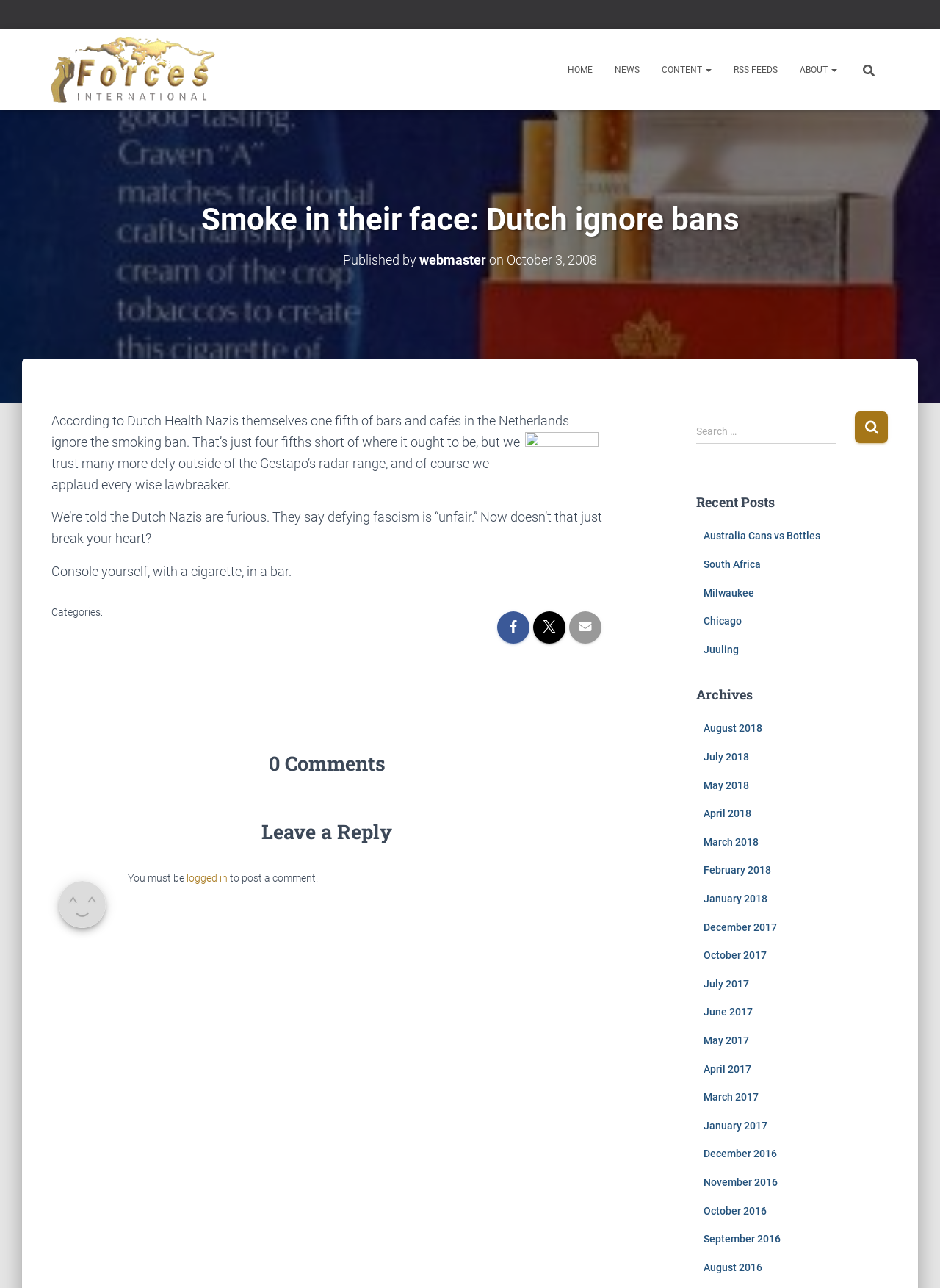Provide the bounding box coordinates of the HTML element this sentence describes: "Milwaukee". The bounding box coordinates consist of four float numbers between 0 and 1, i.e., [left, top, right, bottom].

[0.748, 0.456, 0.802, 0.465]